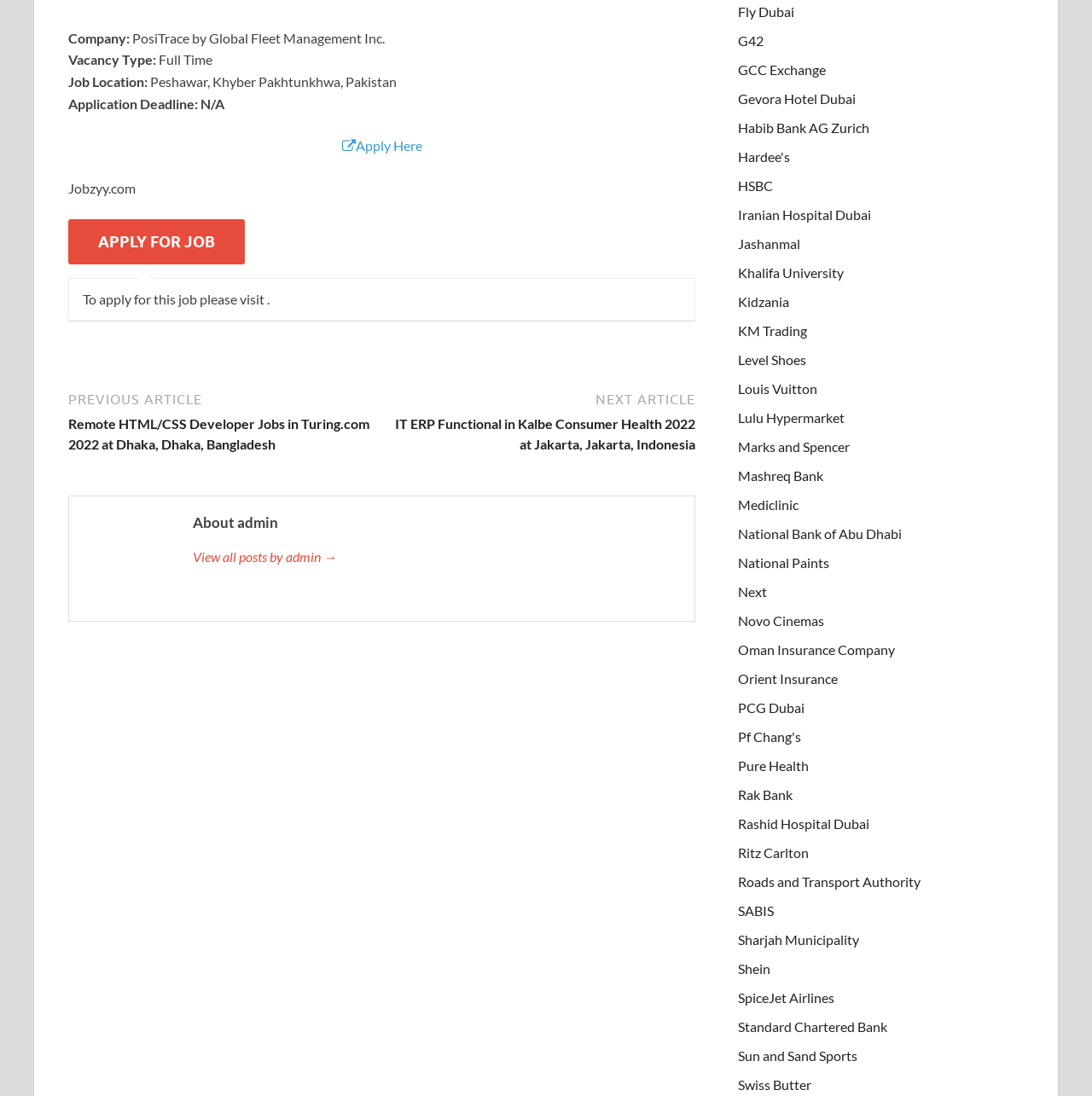Reply to the question with a brief word or phrase: What is the job location?

Peshawar, Khyber Pakhtunkhwa, Pakistan